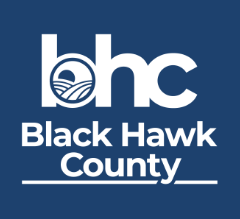What does the circular emblem represent?
Based on the image, answer the question with as much detail as possible.

The caption explains that the circular emblem symbolizes agriculture, which represents the county's commitment to its rural heritage and community values.